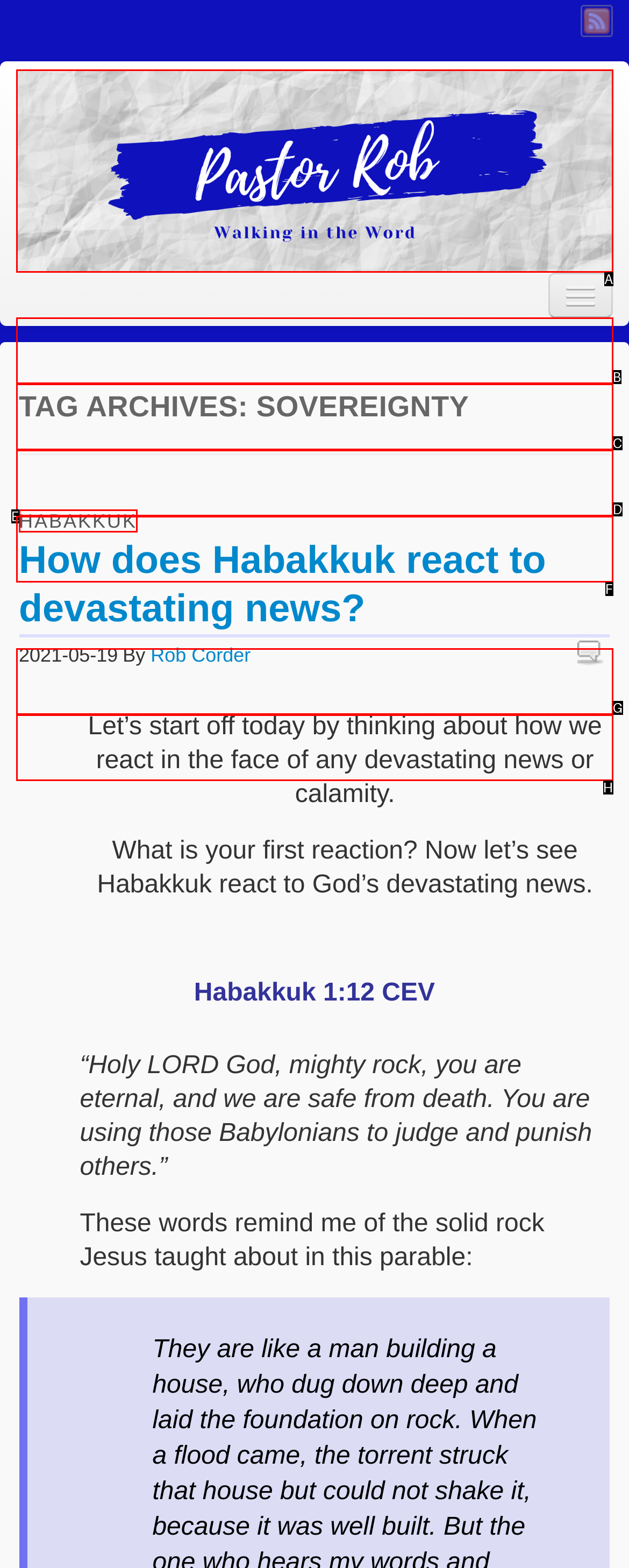Using the element description: 011 8436 0051, select the HTML element that matches best. Answer with the letter of your choice.

None